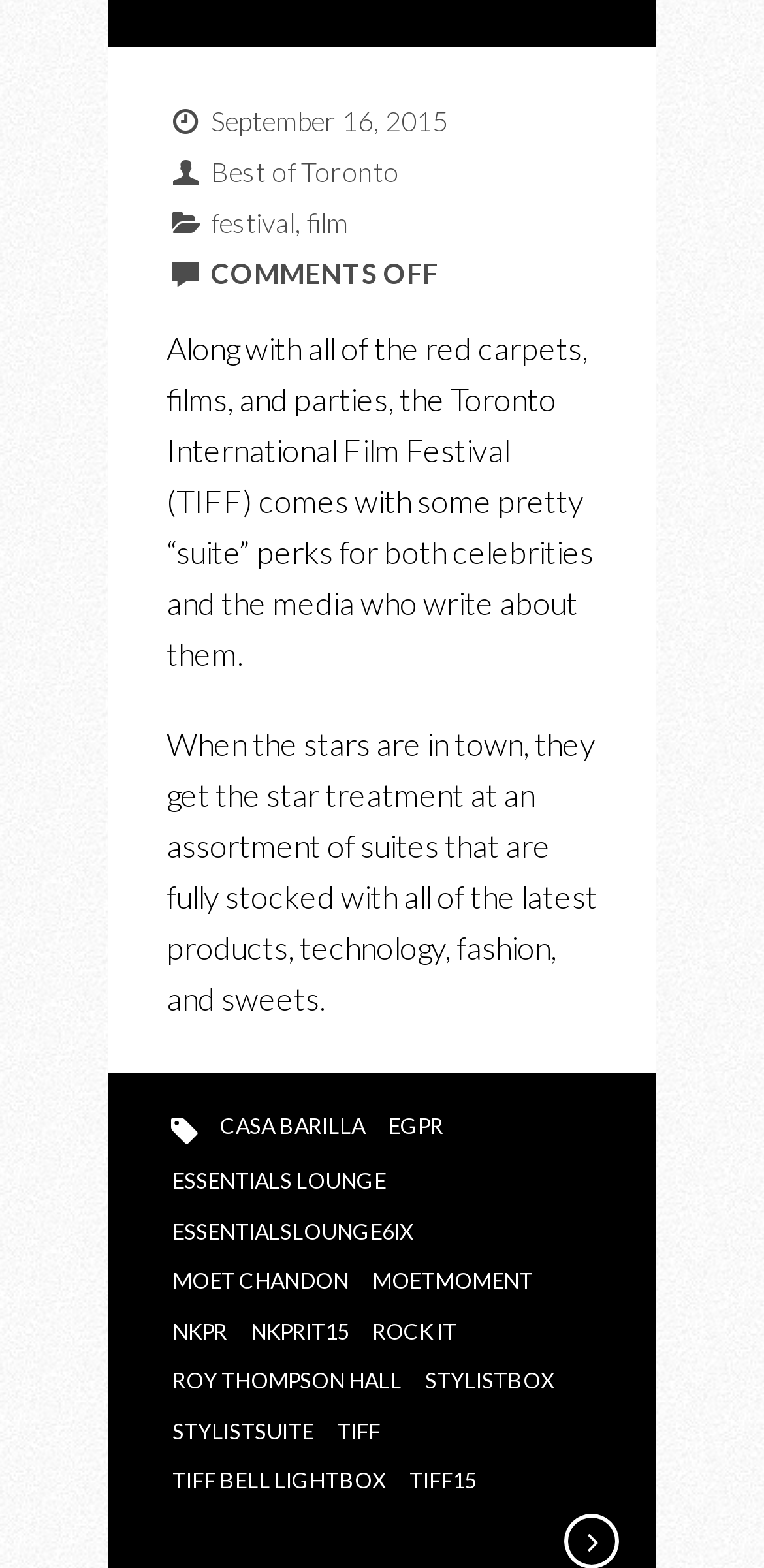Please indicate the bounding box coordinates of the element's region to be clicked to achieve the instruction: "explore CASA BARILLA". Provide the coordinates as four float numbers between 0 and 1, i.e., [left, top, right, bottom].

[0.275, 0.705, 0.491, 0.73]